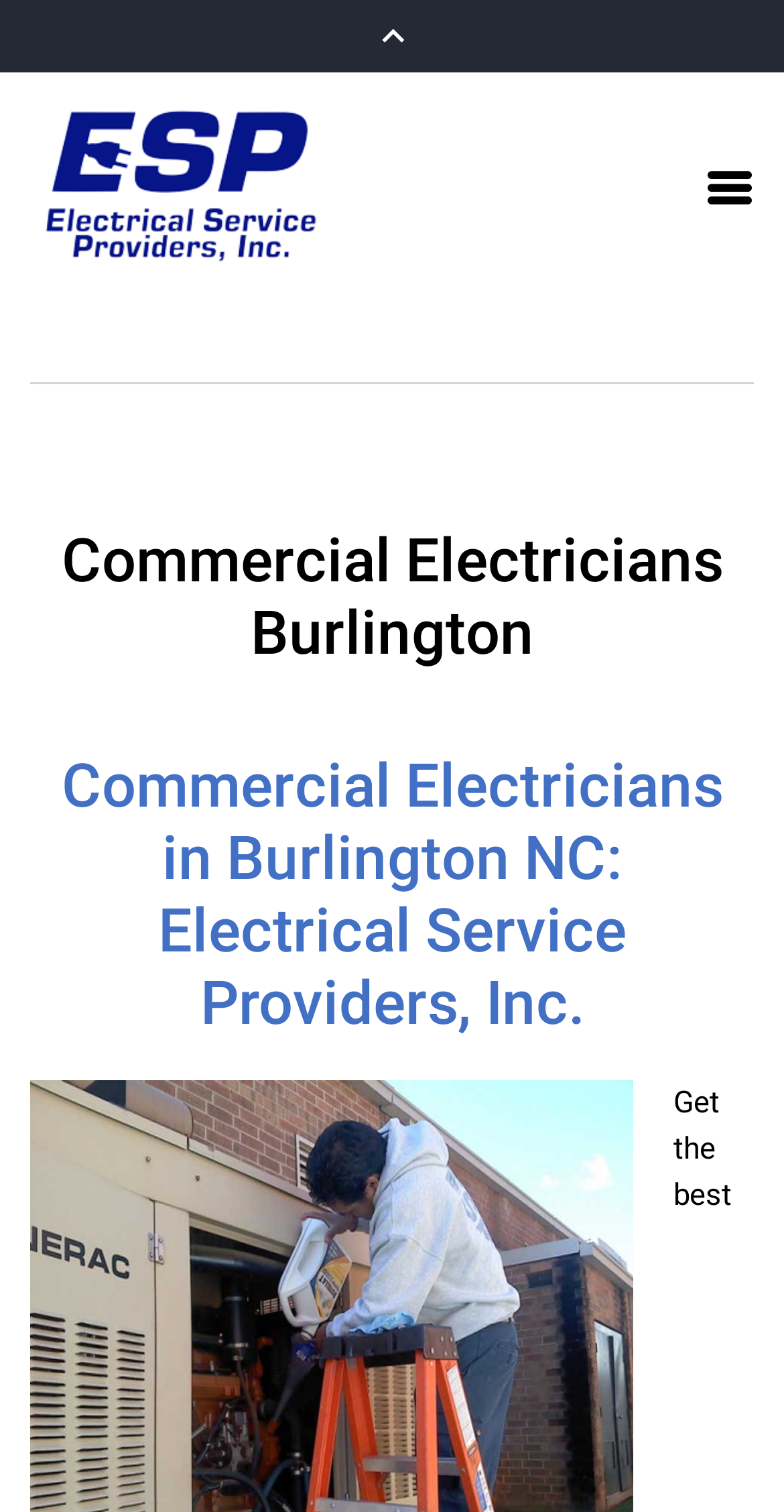Please answer the following question using a single word or phrase: 
What is the position of the 'Logo' link relative to the 'Commercial Electricians Burlington' heading?

Above